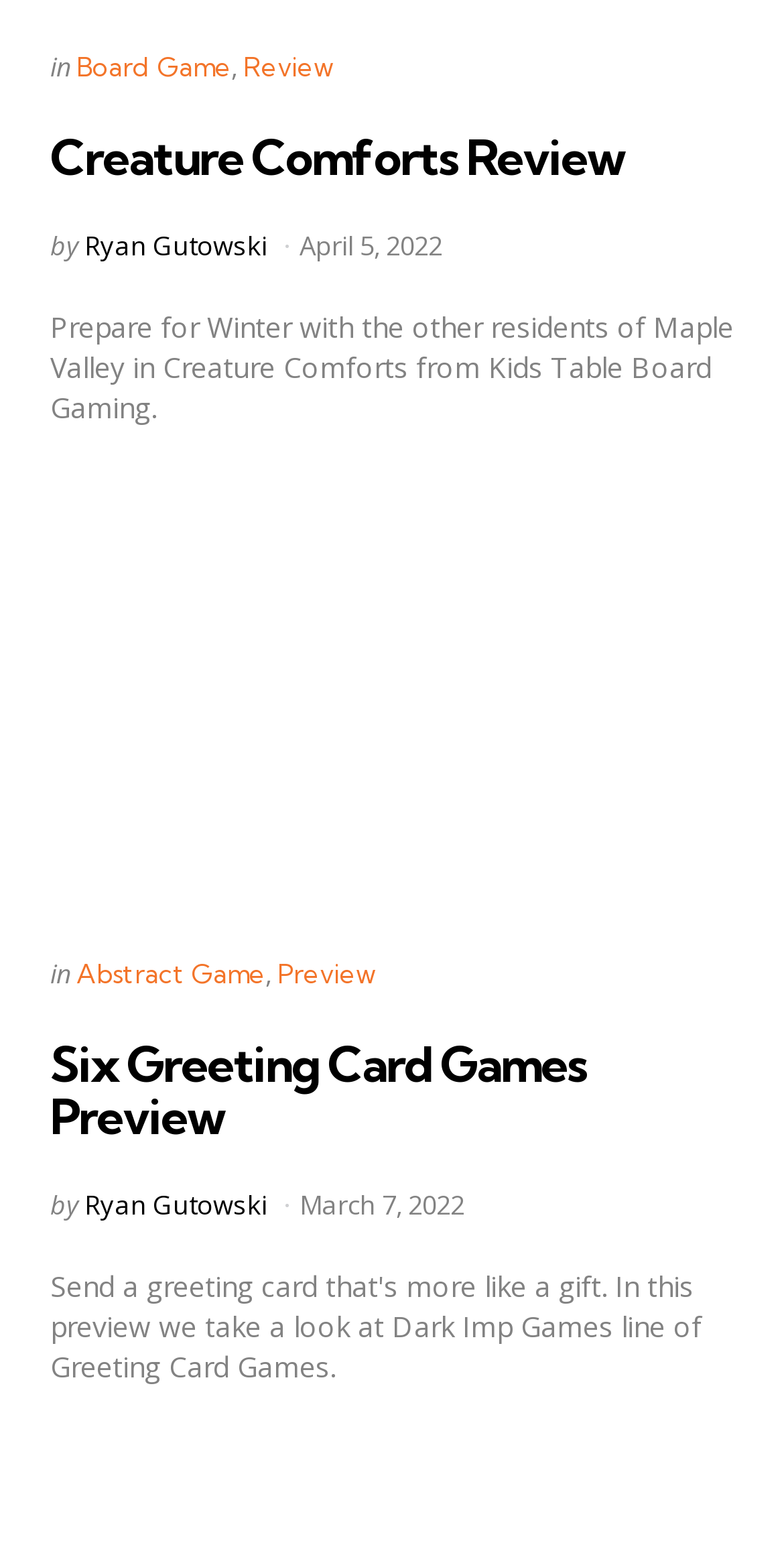Please give the bounding box coordinates of the area that should be clicked to fulfill the following instruction: "View the 'Six Greeting Card Games Preview' article". The coordinates should be in the format of four float numbers from 0 to 1, i.e., [left, top, right, bottom].

[0.064, 0.671, 0.936, 0.74]